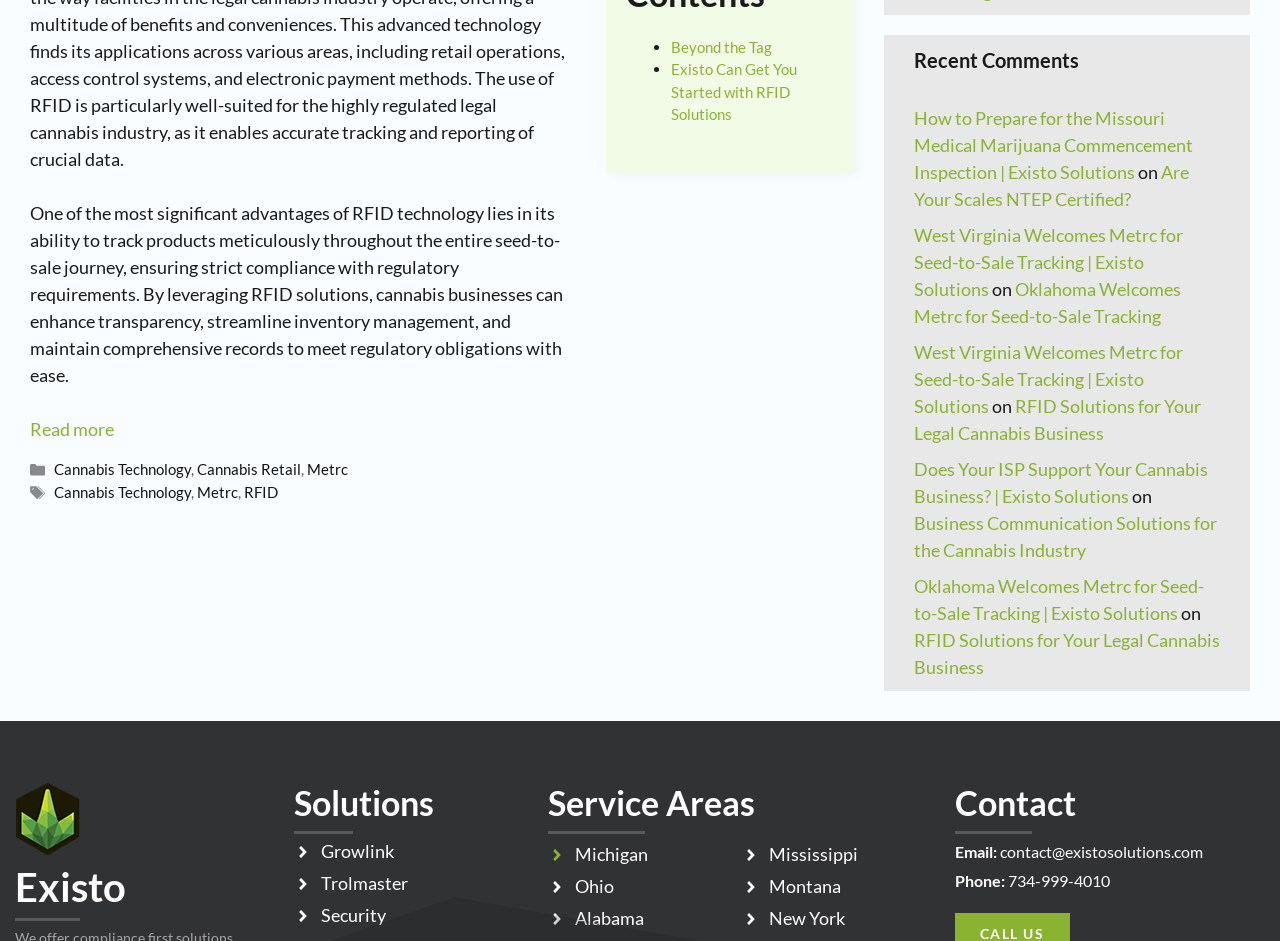What is the purpose of RFID solutions in cannabis businesses?
Carefully analyze the image and provide a detailed answer to the question.

According to the webpage, RFID solutions are used to track products meticulously throughout the entire seed-to-sale journey, ensuring strict compliance with regulatory requirements. This suggests that the purpose of RFID solutions is to provide transparency and streamline inventory management in cannabis businesses.